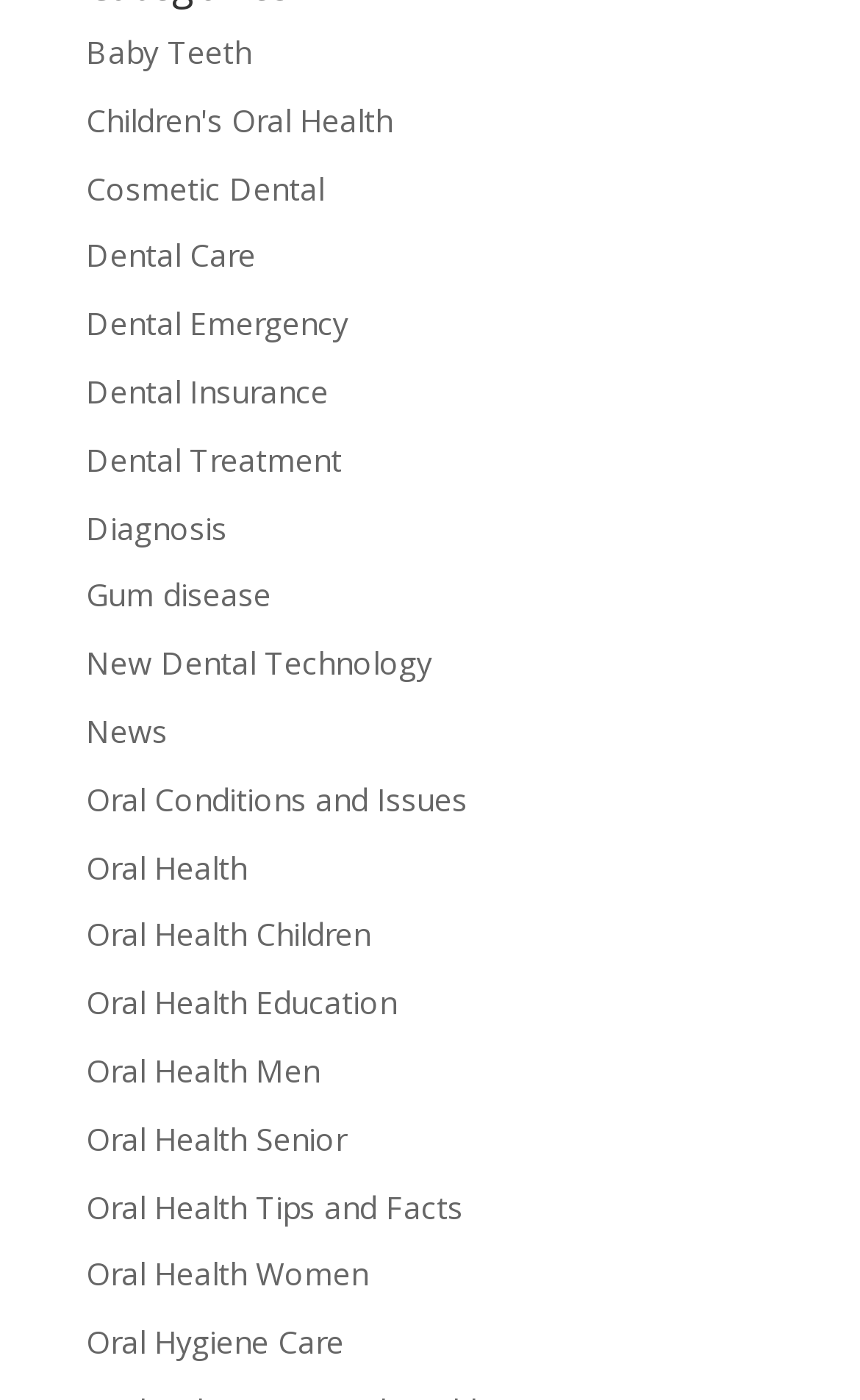Highlight the bounding box coordinates of the element you need to click to perform the following instruction: "Get information on dental emergencies."

[0.1, 0.216, 0.405, 0.246]